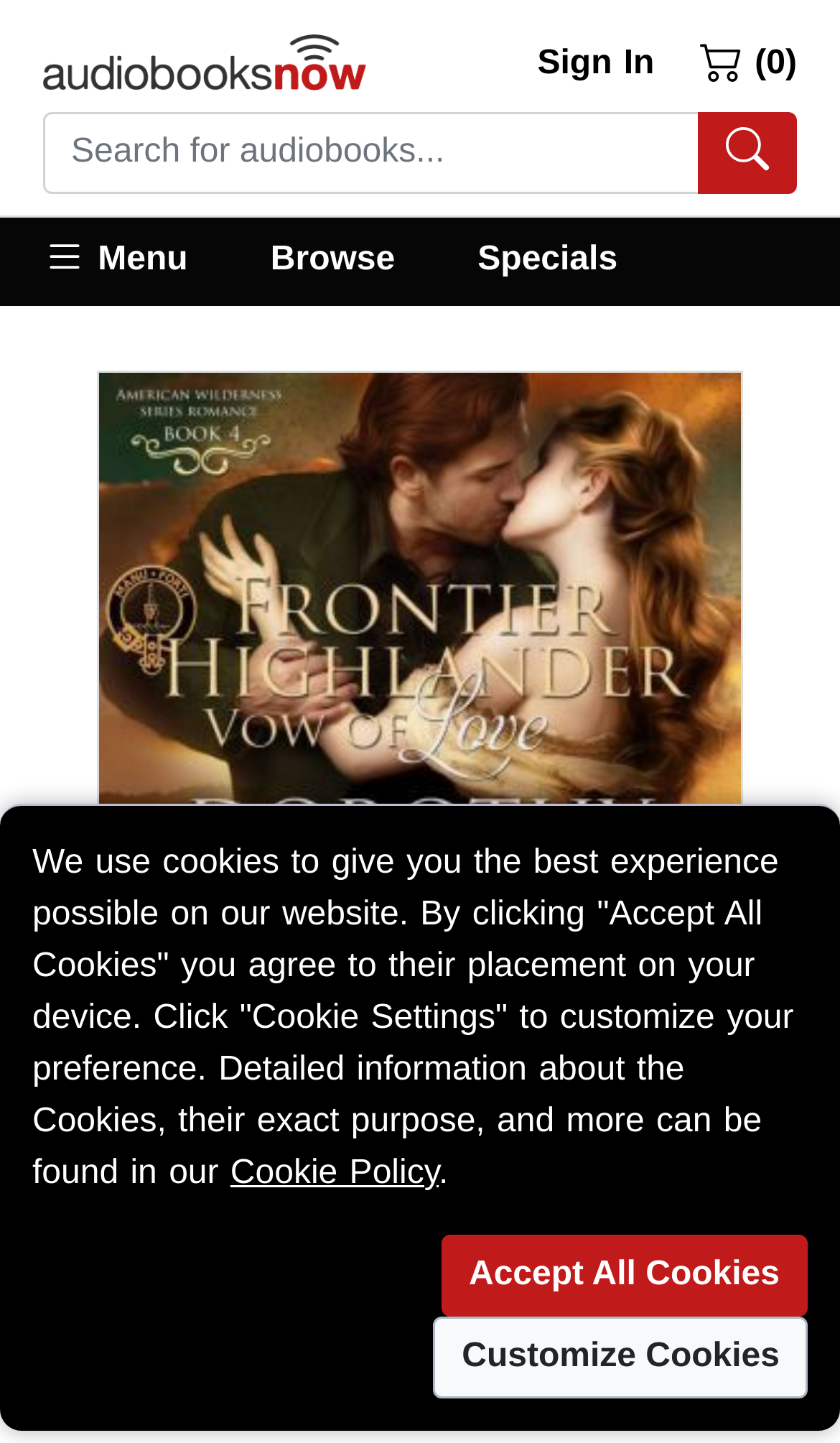What is the purpose of the search box?
Please provide a comprehensive answer based on the visual information in the image.

The search box is located at the top of the webpage and has a placeholder text 'Search for audiobooks...' which indicates its purpose is to search for audiobooks.